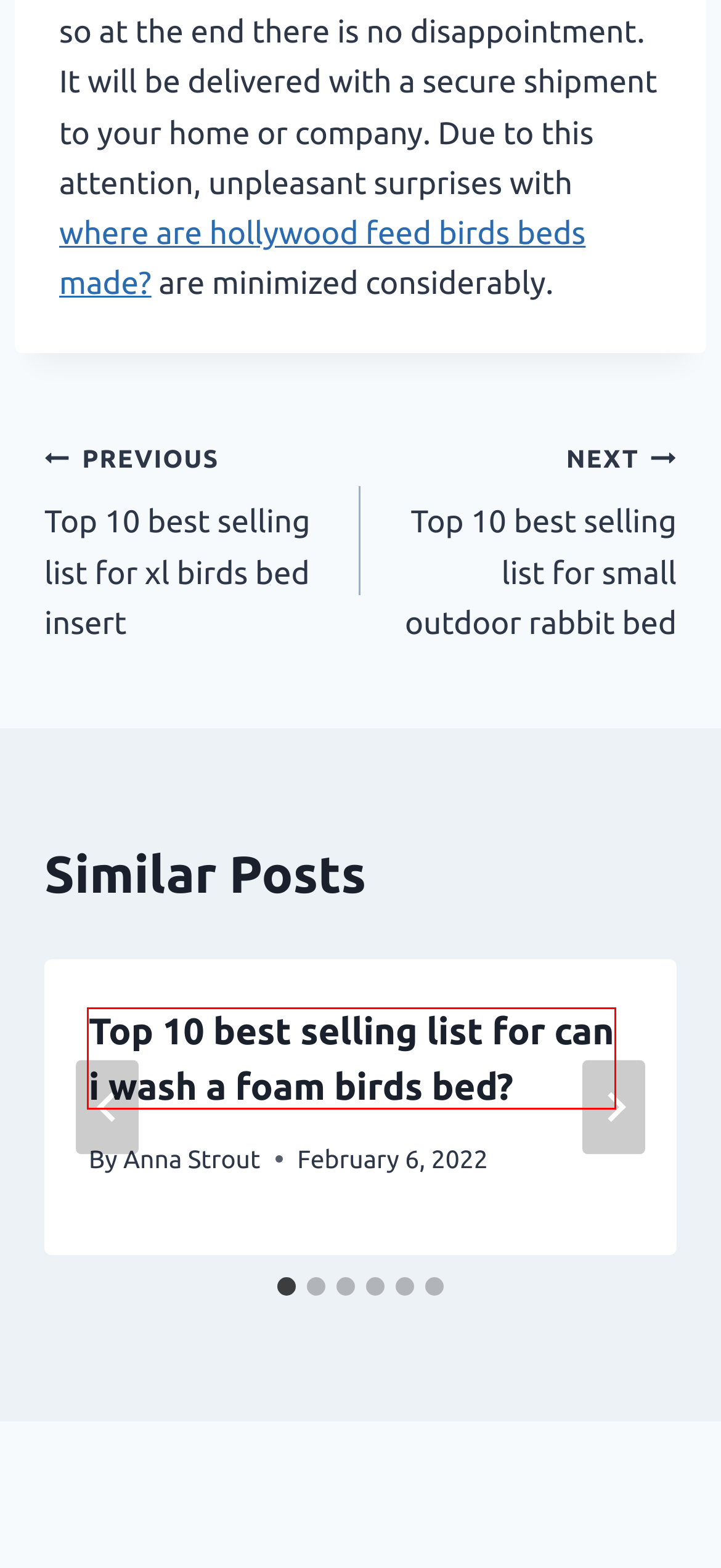With the provided screenshot showing a webpage and a red bounding box, determine which webpage description best fits the new page that appears after clicking the element inside the red box. Here are the options:
A. Top 10 best selling list for can i wash a foam birds bed? - Best Family Pets
B. Top 10 best selling list for small outdoor rabbit bed - Best Family Pets
C. Amazon.com
D. Best Family Pets - All about pets and animals.
E. Top 10 best selling list for grey birds beds uk - Best Family Pets
F. Birds - Best Family Pets
G. Top 10 best selling list for xl birds bed insert - Best Family Pets
H. Anna Strout, Author at Best Family Pets

A